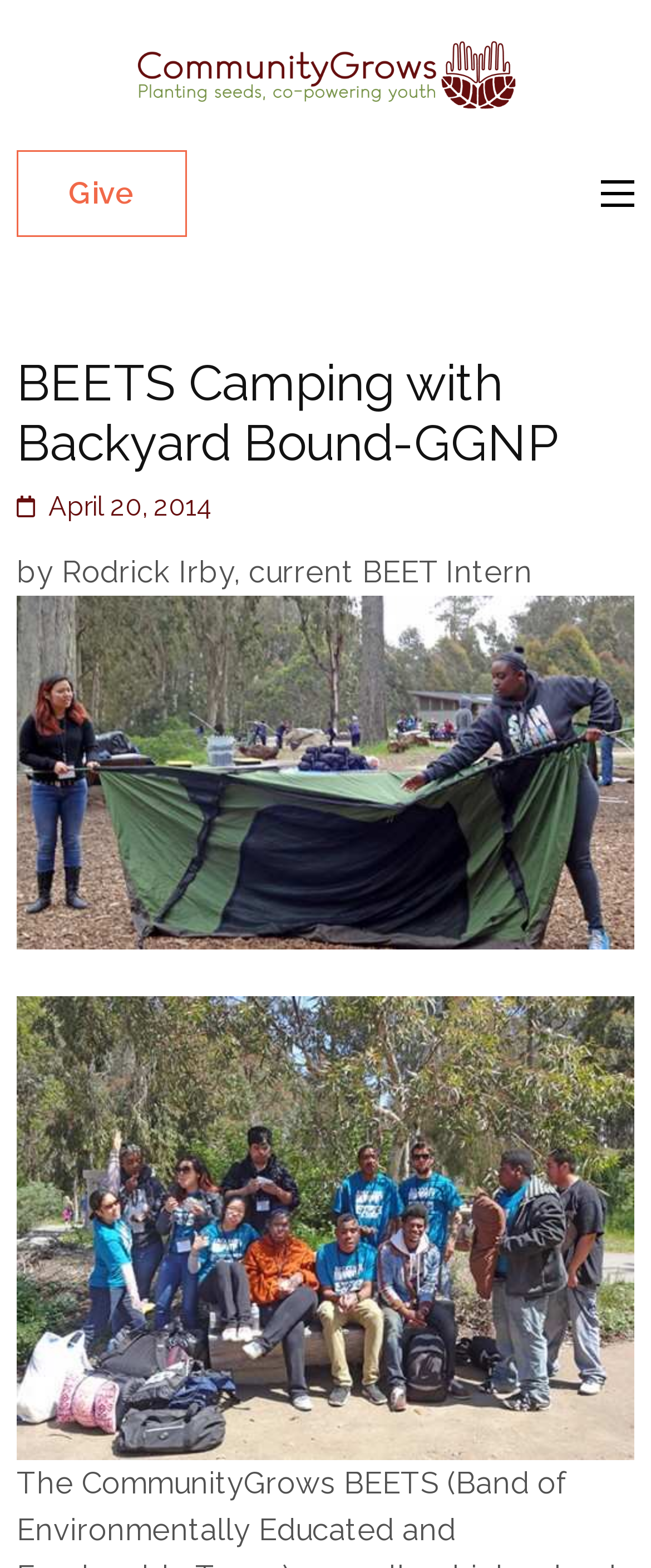How many links are in the main section?
Please answer the question with a detailed and comprehensive explanation.

There are four links in the main section of the webpage, one of which is the 'Give' link, and the other three are related to images of BEETS Camping. These links are placed vertically below each other.